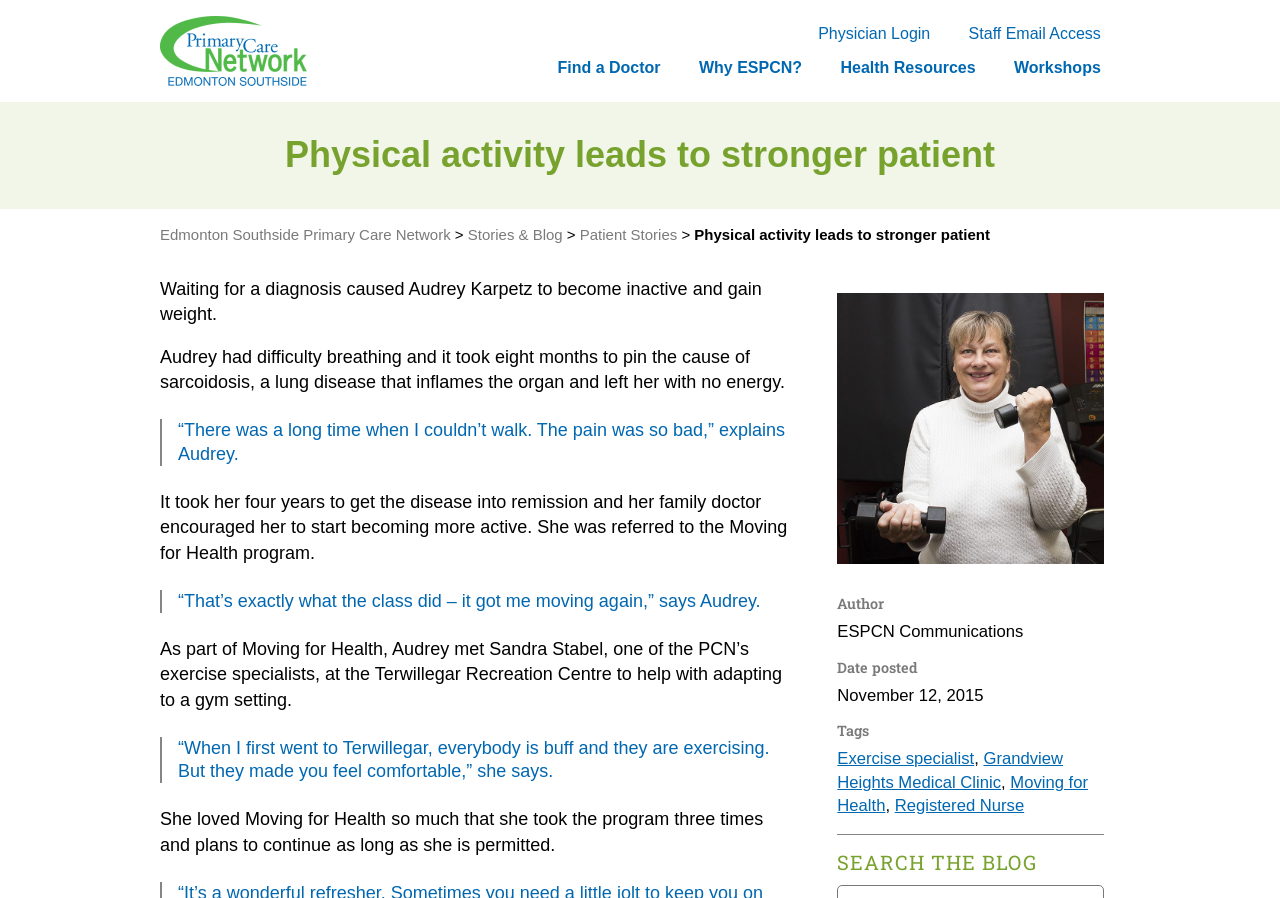Can you find the bounding box coordinates of the area I should click to execute the following instruction: "Click the 'Moving for Health' tag"?

[0.654, 0.86, 0.85, 0.908]